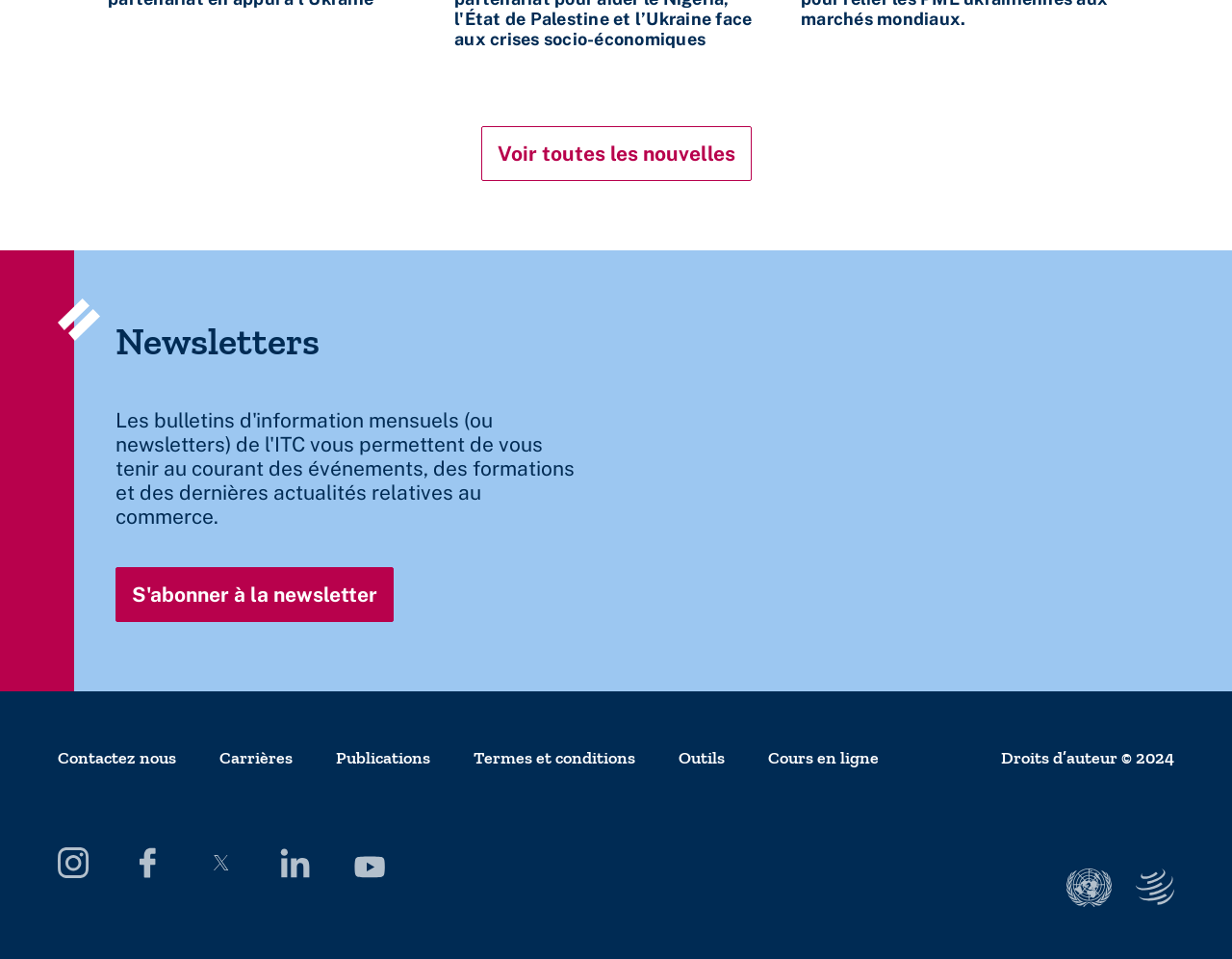What is the text of the first link in the footer?
Please provide a detailed and thorough answer to the question.

I looked at the footer section of the webpage, which is indicated by the navigation element with the text 'Footer'. Within the footer, I found a series of links, and the first one has the text 'Contactez nous'.